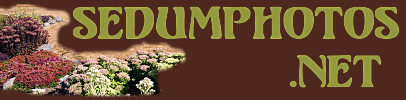Refer to the screenshot and give an in-depth answer to this question: What type of enthusiasts is the logo aiming to attract?

The overall aesthetic of the logo is inviting and floral, which suggests that it is aiming to attract gardening enthusiasts and plant lovers who appreciate the beauty of sedum plants.